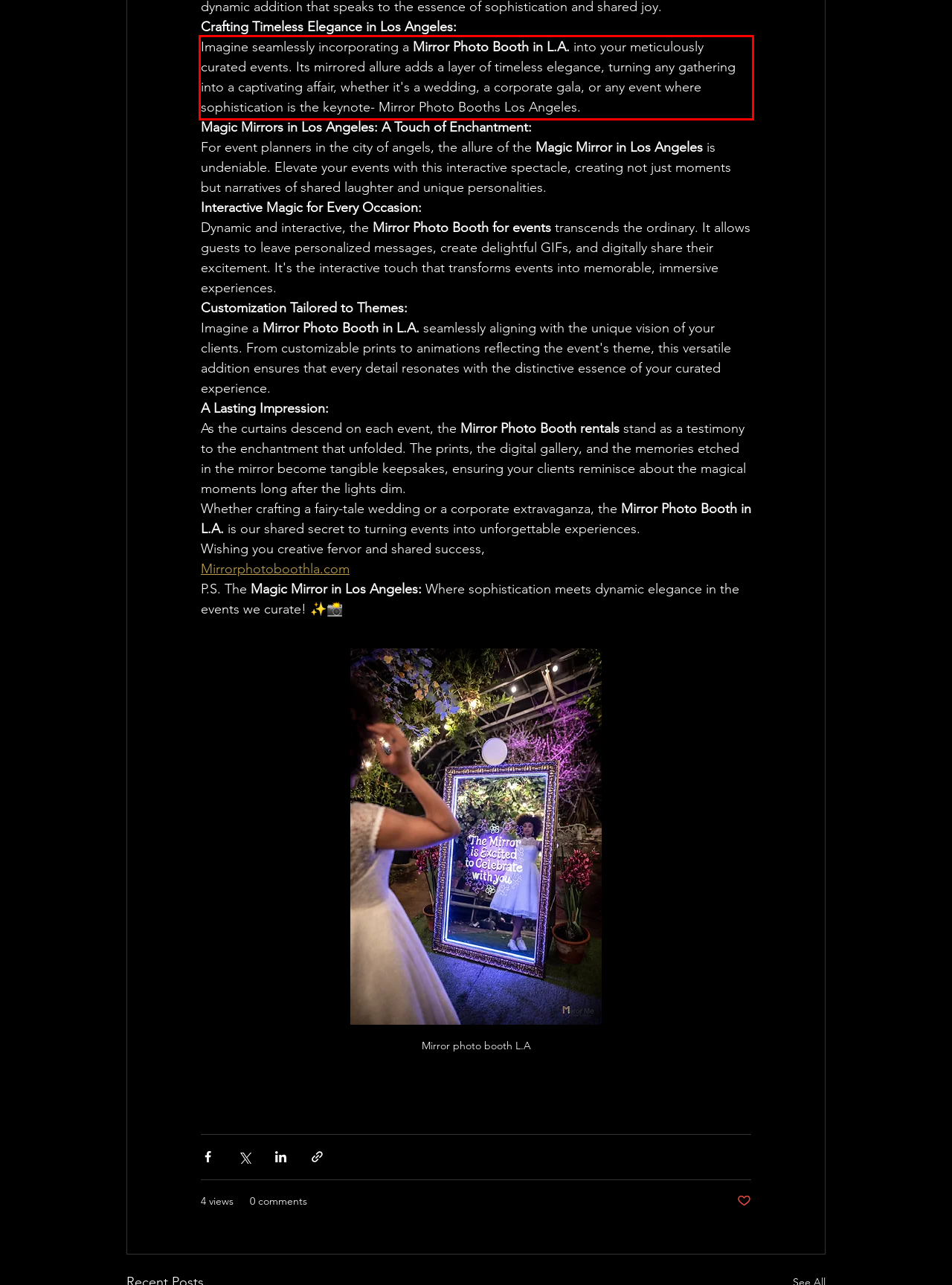Analyze the screenshot of the webpage and extract the text from the UI element that is inside the red bounding box.

Imagine seamlessly incorporating a Mirror Photo Booth in L.A. into your meticulously curated events. Its mirrored allure adds a layer of timeless elegance, turning any gathering into a captivating affair, whether it's a wedding, a corporate gala, or any event where sophistication is the keynote- Mirror Photo Booths Los Angeles.